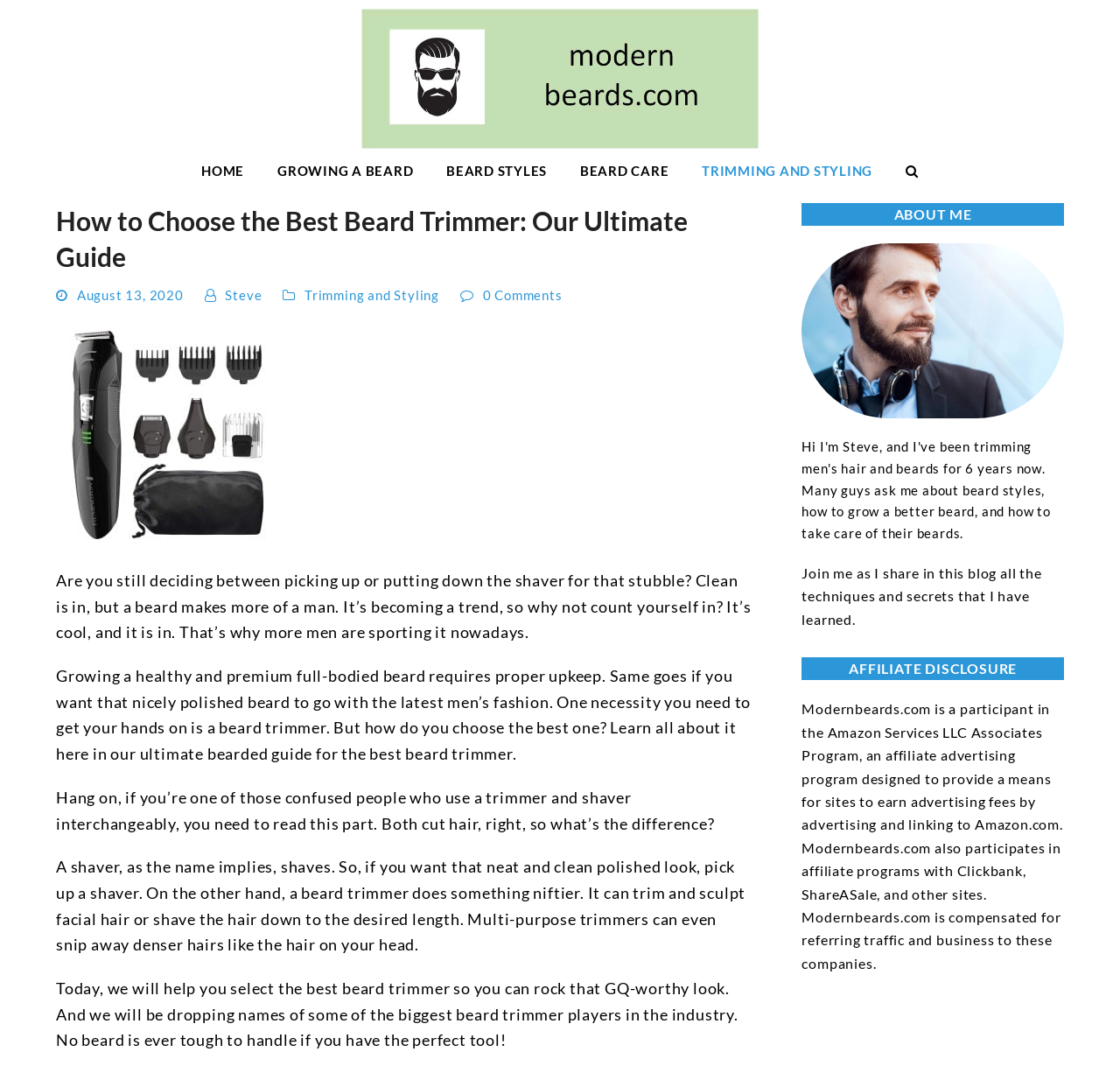Determine the bounding box coordinates of the element's region needed to click to follow the instruction: "Search using the search button". Provide these coordinates as four float numbers between 0 and 1, formatted as [left, top, right, bottom].

[0.795, 0.137, 0.833, 0.177]